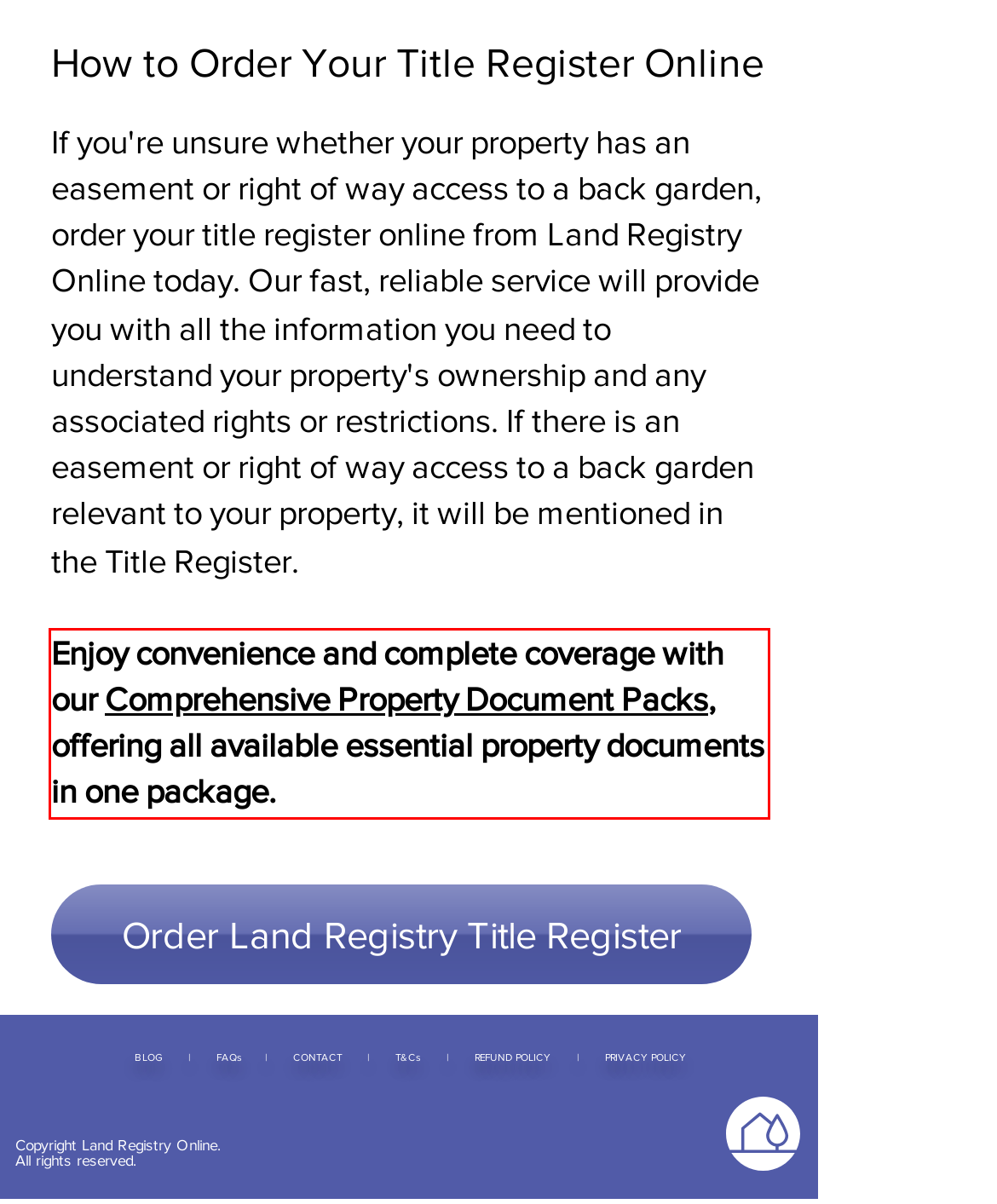Review the webpage screenshot provided, and perform OCR to extract the text from the red bounding box.

Enjoy convenience and complete coverage with our Comprehensive Property Document Packs, offering all available essential property documents in one package.